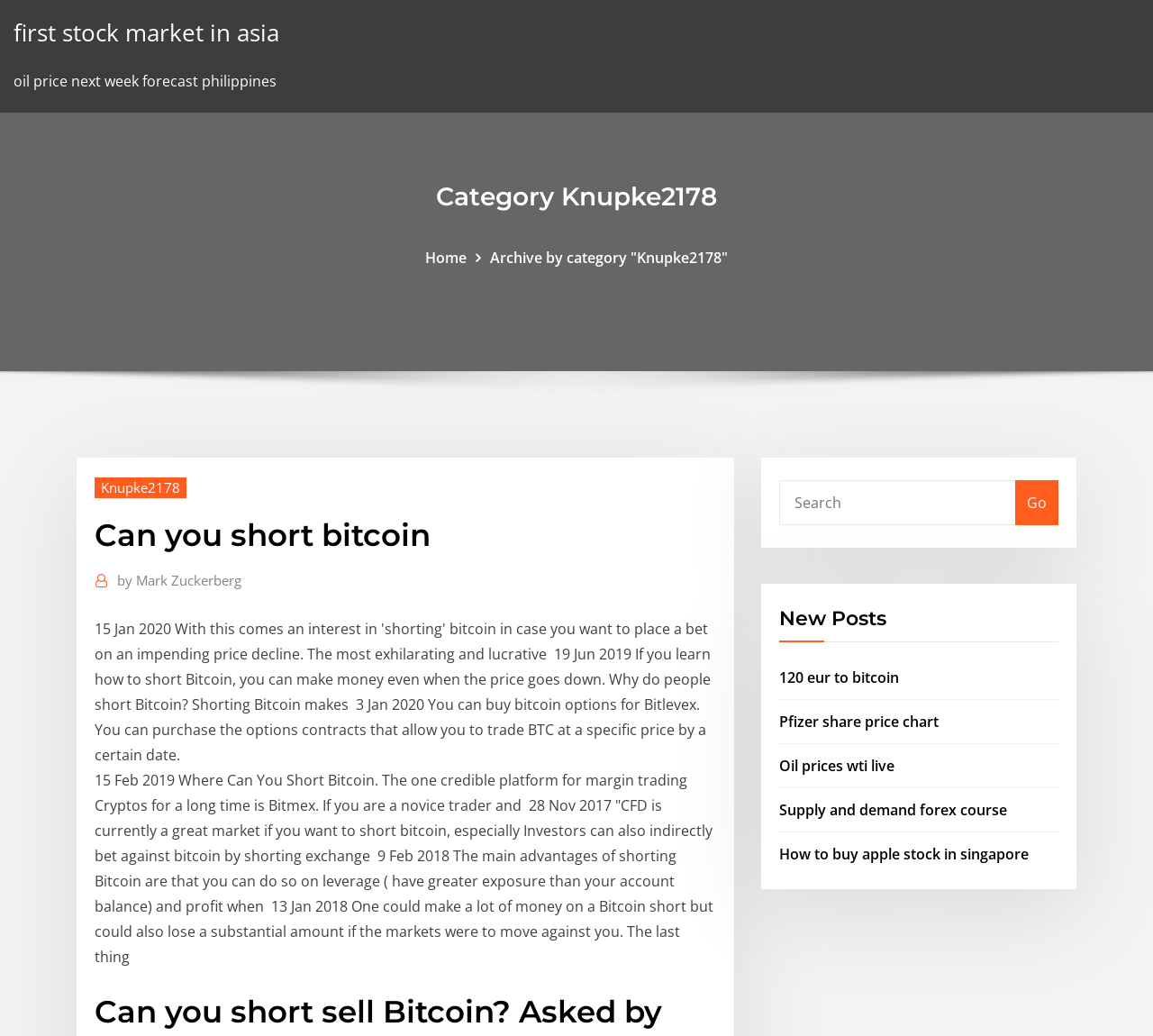Answer the question using only one word or a concise phrase: What is the purpose of the textbox?

Search